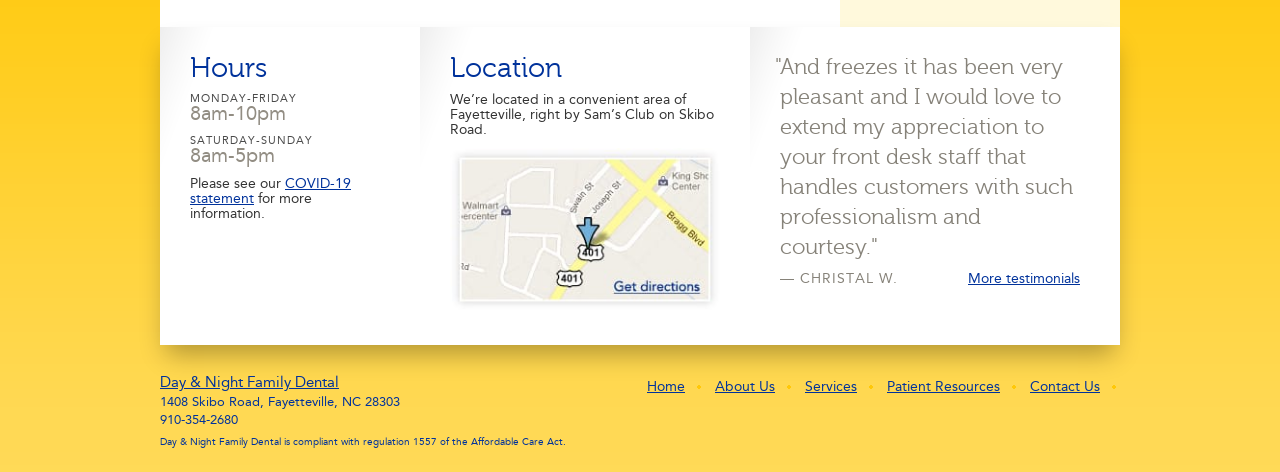Pinpoint the bounding box coordinates of the element that must be clicked to accomplish the following instruction: "Read more testimonials". The coordinates should be in the format of four float numbers between 0 and 1, i.e., [left, top, right, bottom].

[0.756, 0.575, 0.844, 0.607]